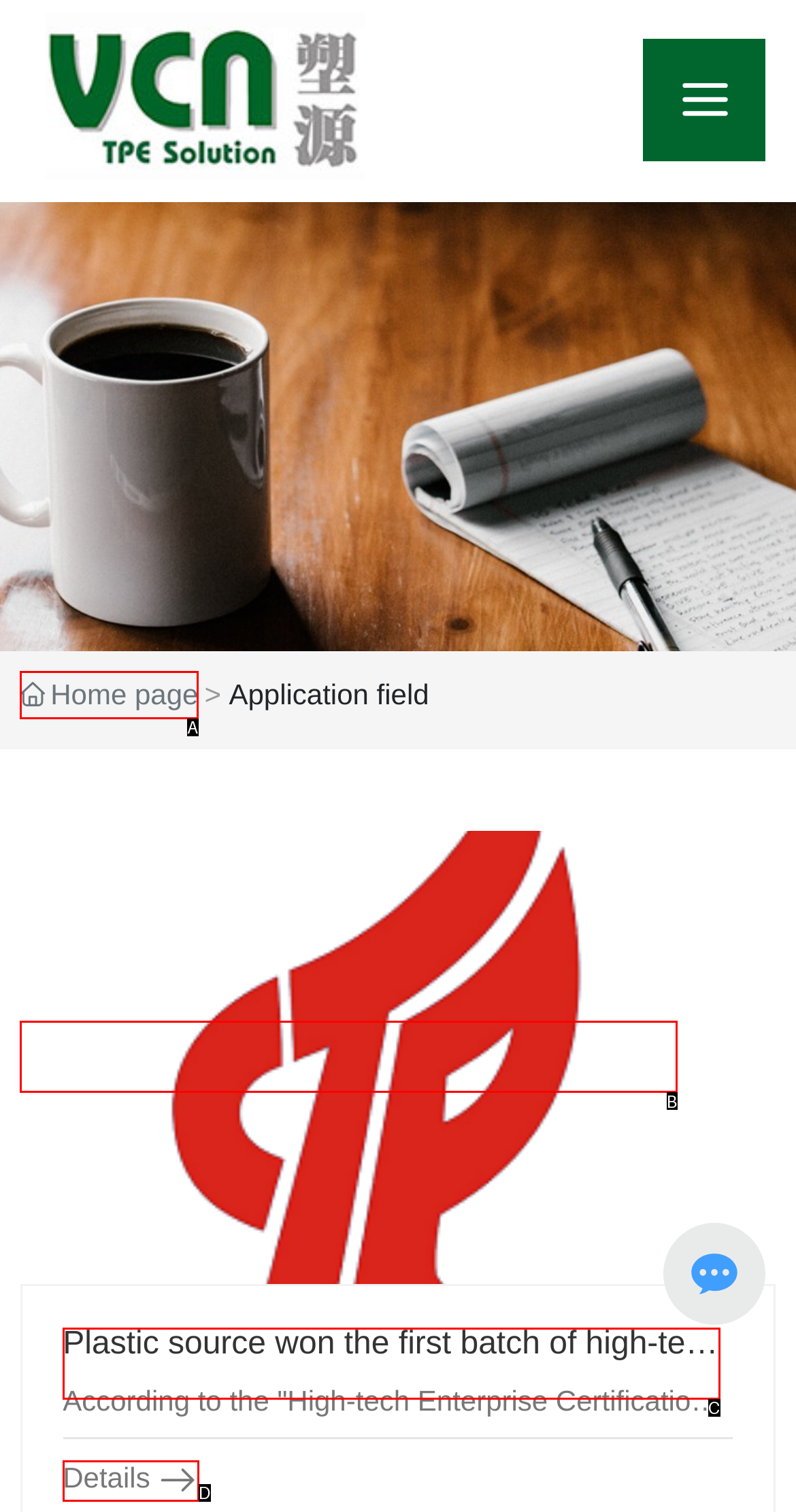Given the description: Details, select the HTML element that best matches it. Reply with the letter of your chosen option.

D